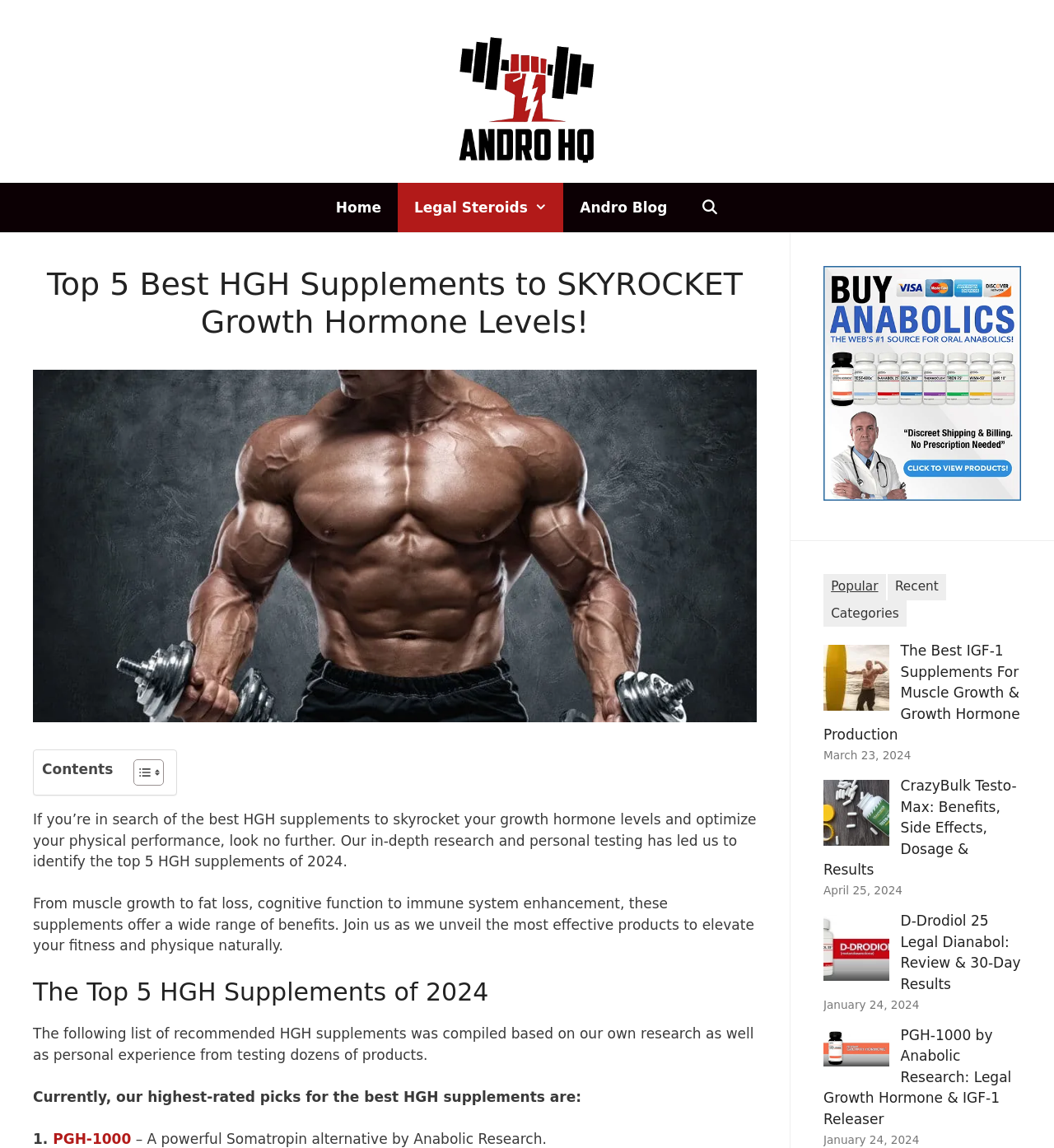Kindly determine the bounding box coordinates for the area that needs to be clicked to execute this instruction: "Read the article about 'The Best IGF-1 Supplements For Muscle Growth & Growth Hormone Production'".

[0.781, 0.56, 0.968, 0.647]